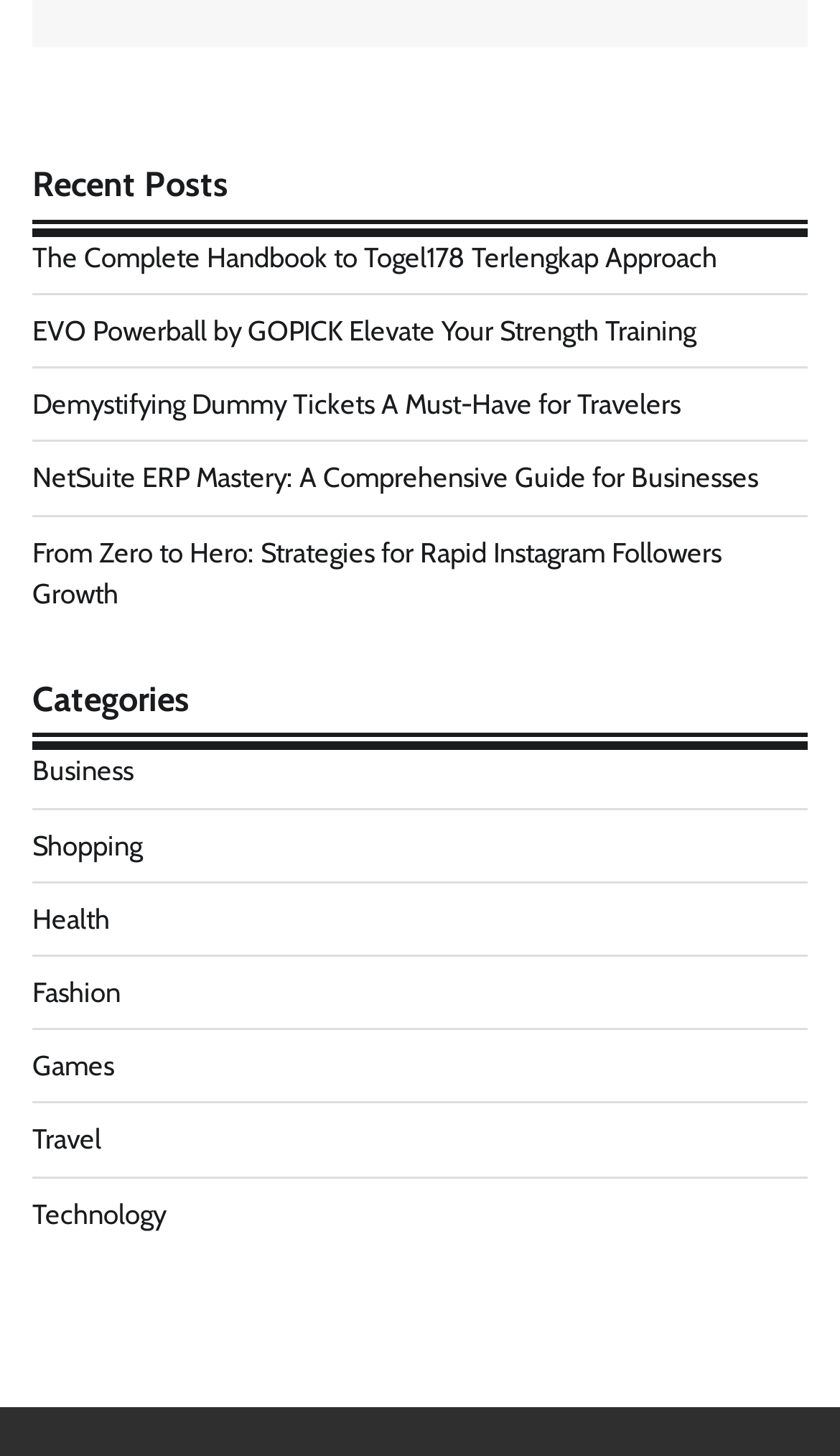Locate the bounding box coordinates of the area where you should click to accomplish the instruction: "Click on 'Good Comes From Kamuli'".

None